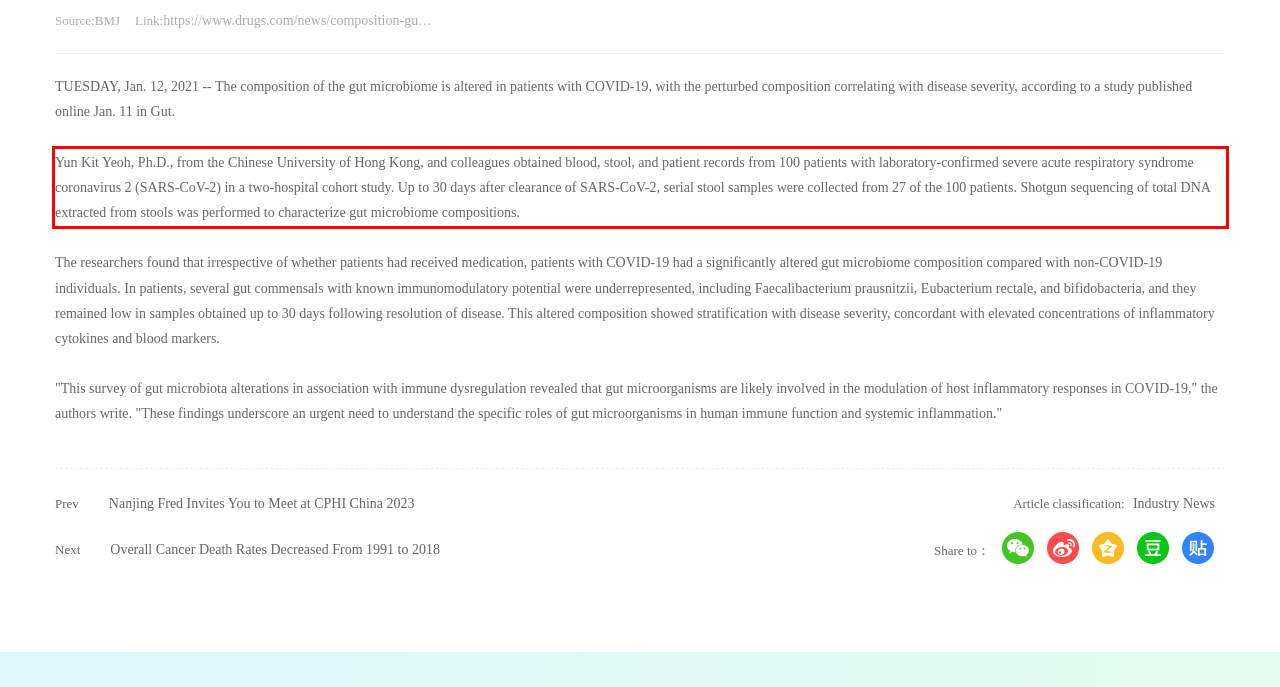You have a screenshot with a red rectangle around a UI element. Recognize and extract the text within this red bounding box using OCR.

Yun Kit Yeoh, Ph.D., from the Chinese University of Hong Kong, and colleagues obtained blood, stool, and patient records from 100 patients with laboratory-confirmed severe acute respiratory syndrome coronavirus 2 (SARS-CoV-2) in a two-hospital cohort study. Up to 30 days after clearance of SARS-CoV-2, serial stool samples were collected from 27 of the 100 patients. Shotgun sequencing of total DNA extracted from stools was performed to characterize gut microbiome compositions.